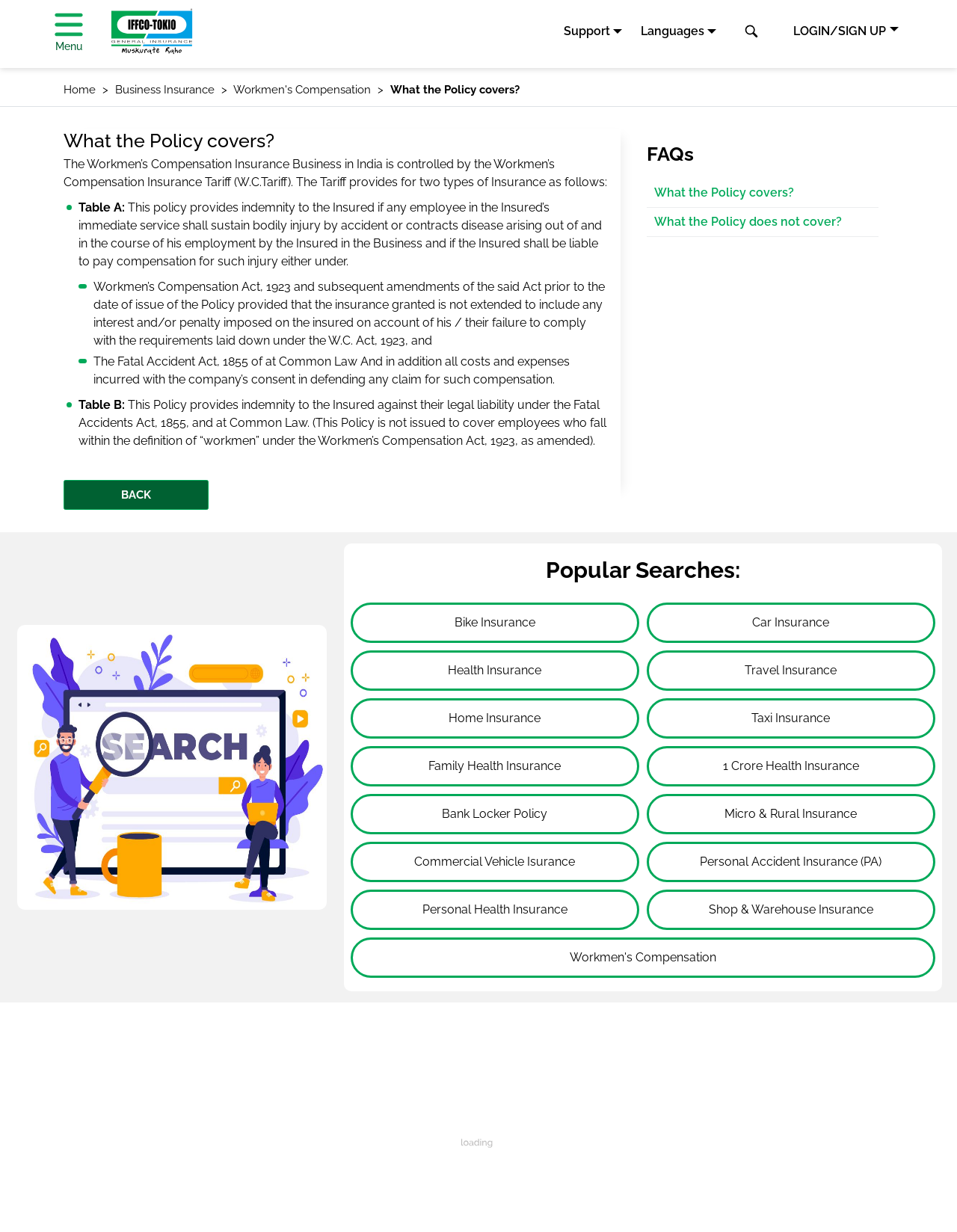What is the difference between Table A and Table B?
Please look at the screenshot and answer using one word or phrase.

Type of liability covered